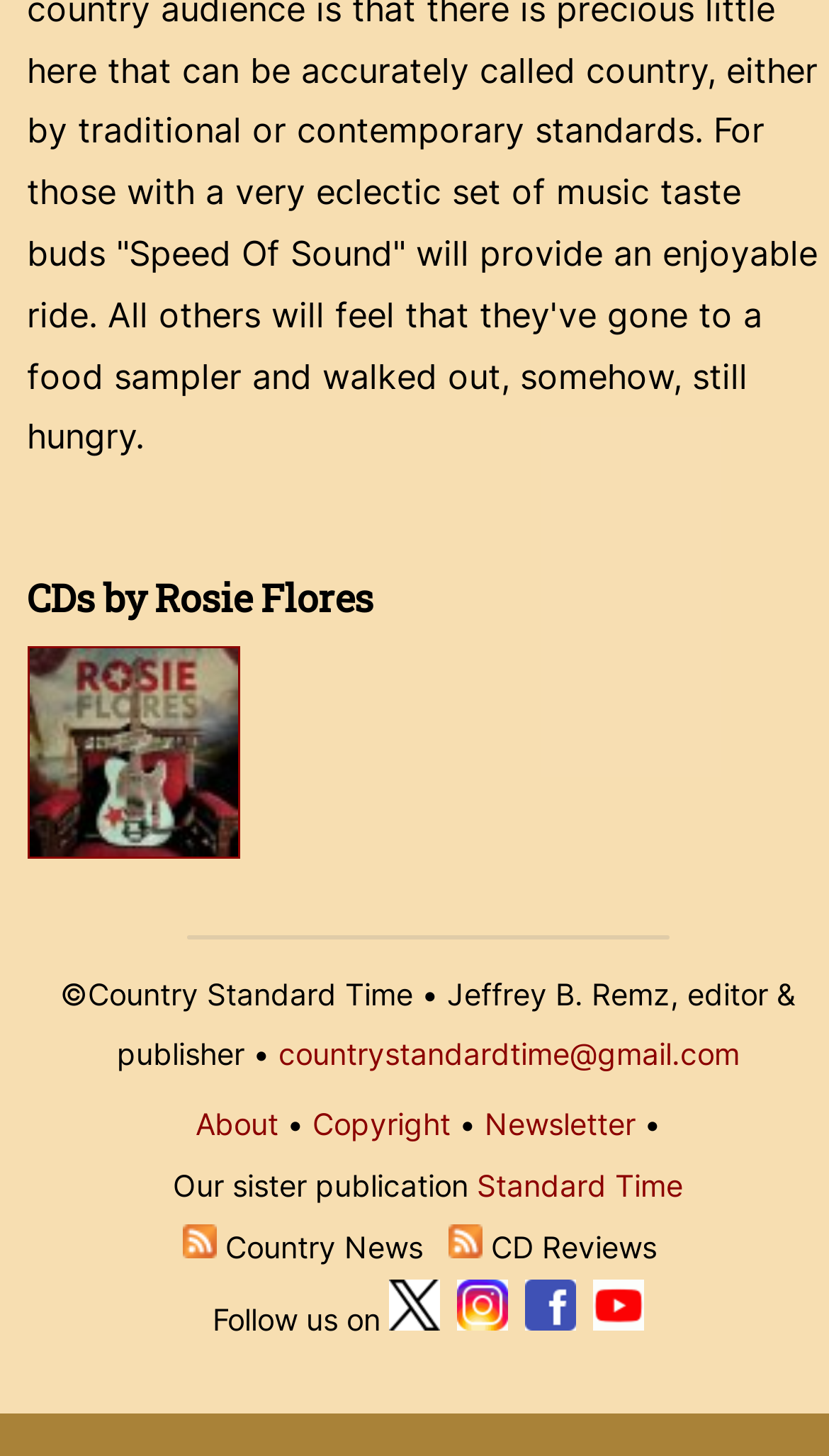Kindly determine the bounding box coordinates for the area that needs to be clicked to execute this instruction: "Go to News".

None